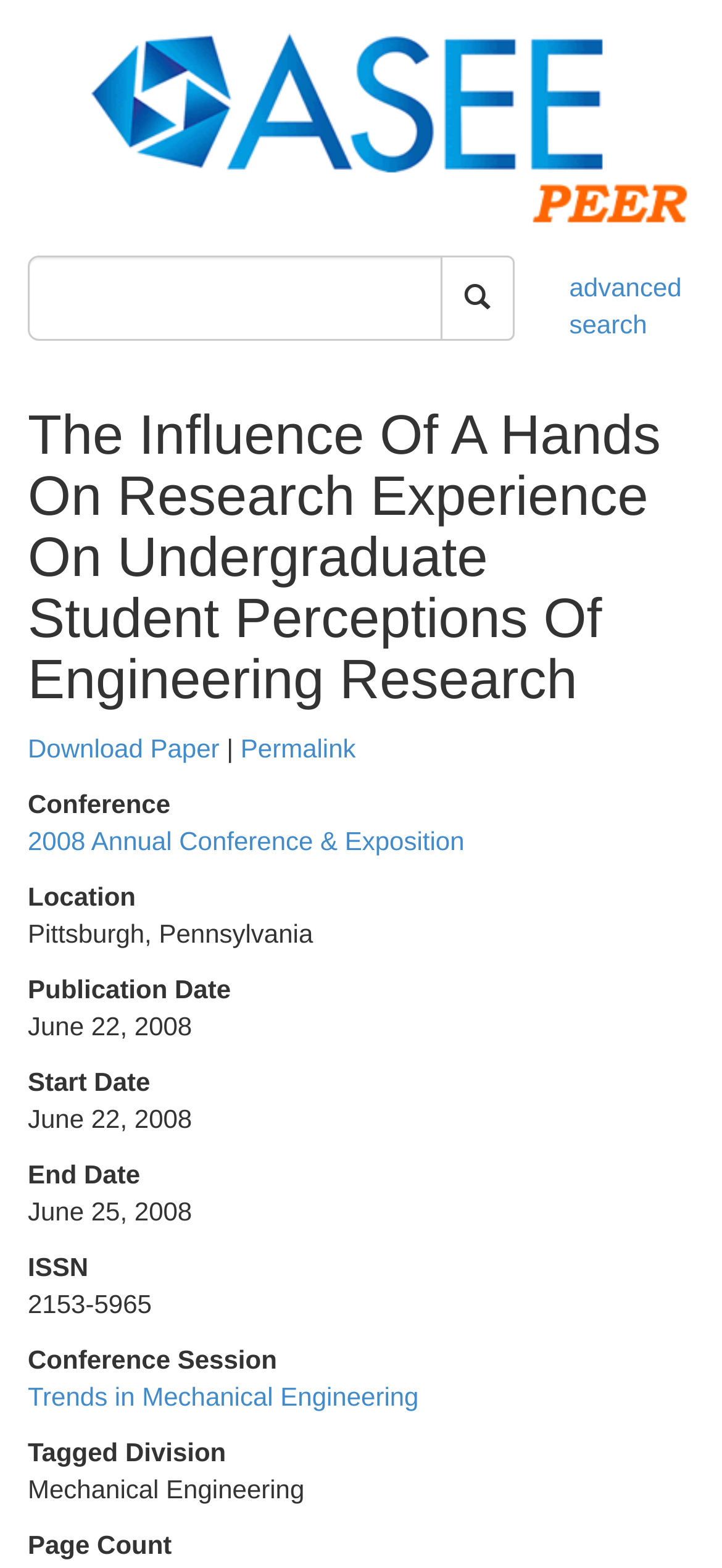What is the publication date of the paper?
Answer with a single word or phrase by referring to the visual content.

June 22, 2008